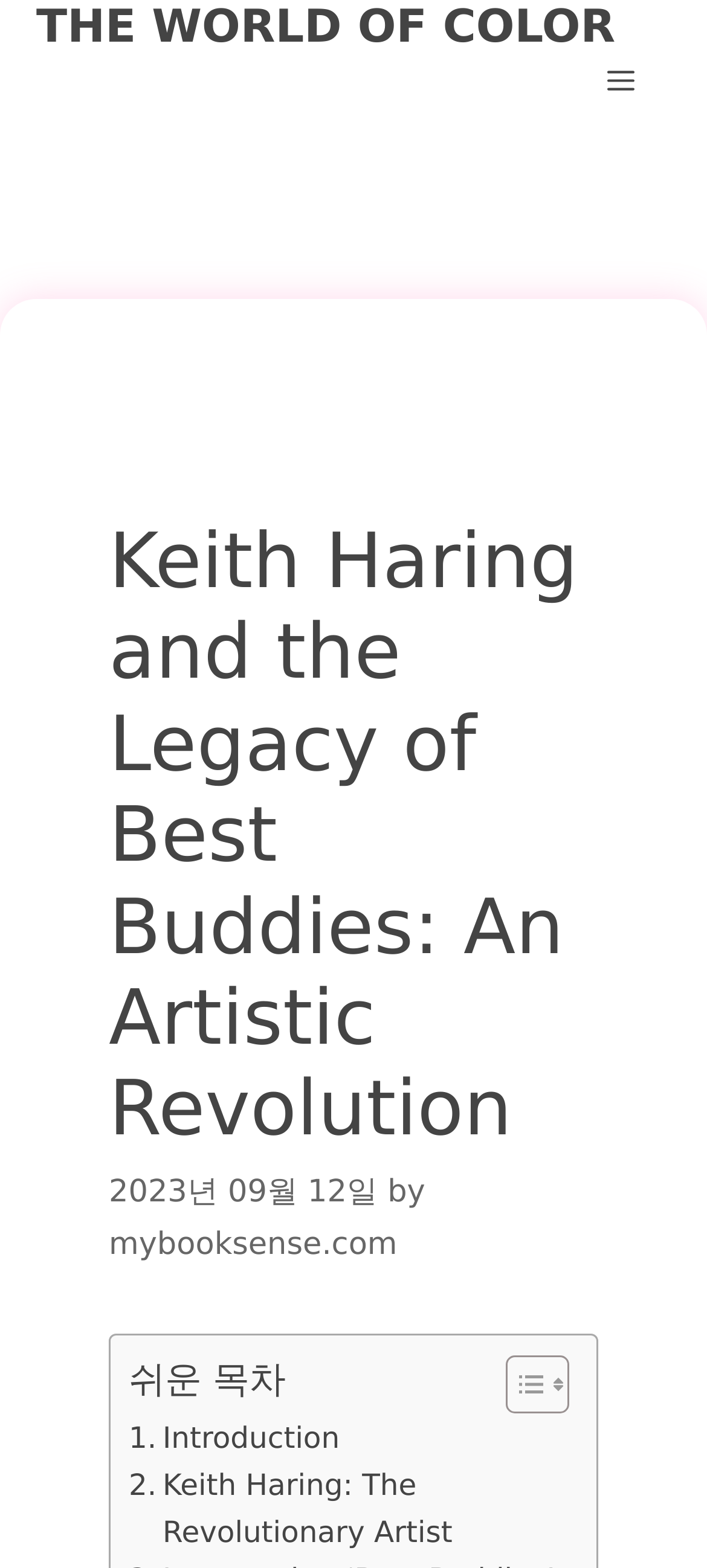Describe all the visual and textual components of the webpage comprehensively.

The webpage is about Keith Haring, a renowned street artist known for his innovative and socio-politically charged work. At the top of the page, there is a banner with the site's name, "THE WORLD OF COLOR", and a navigation menu toggle button on the right side. Below the banner, there is a header section with the title "Keith Haring and the Legacy of Best Buddies: An Artistic Revolution" in a prominent font size. 

To the right of the title, there is a timestamp indicating the publication date, "2023년 09월 12일", and the author's name, "mybooksense.com", is mentioned below the timestamp. 

The main content area is divided into sections, with a table of contents on the left side, featuring links to different parts of the article, including the introduction and a section about Keith Haring's artistry. The table of contents has a toggle button to expand or collapse it, accompanied by two small icons. 

There are two main sections below the title, with the first section likely being an introduction to Keith Haring and his legacy, and the second section delving deeper into his art and its significance.